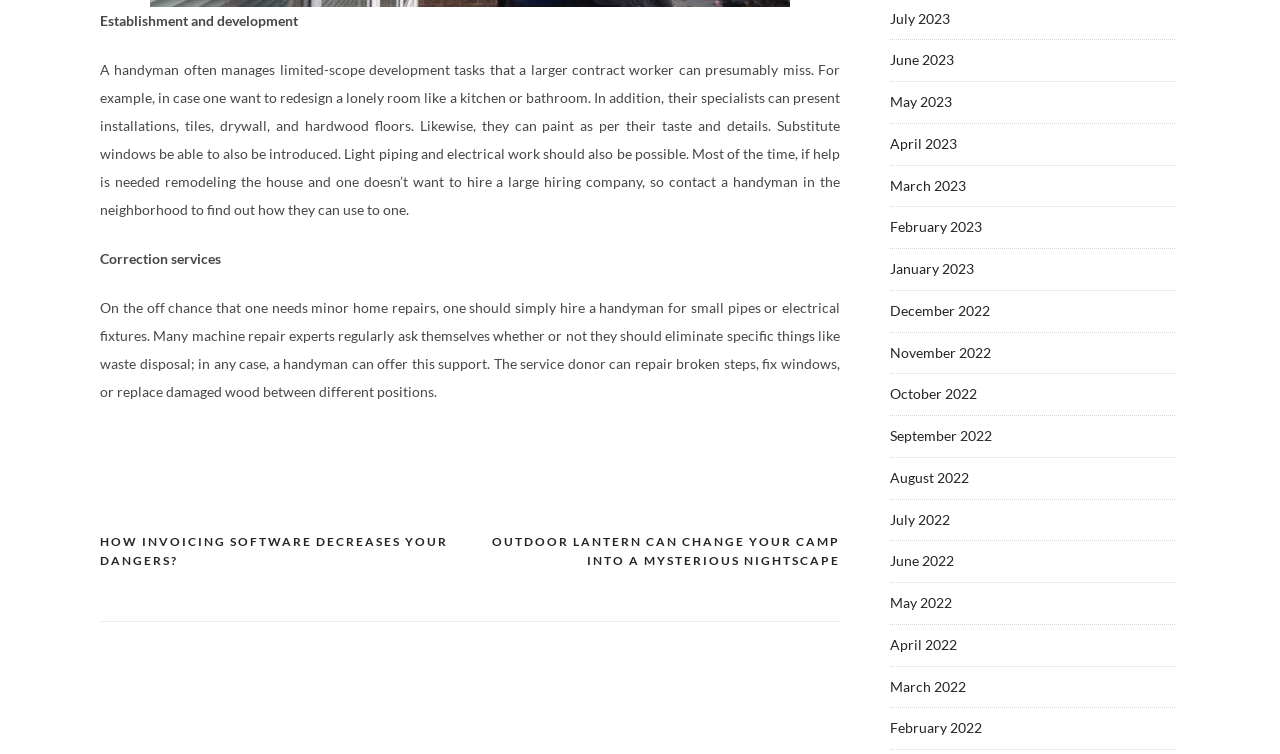Determine the bounding box coordinates of the section to be clicked to follow the instruction: "Read about correction services". The coordinates should be given as four float numbers between 0 and 1, formatted as [left, top, right, bottom].

[0.078, 0.332, 0.173, 0.354]